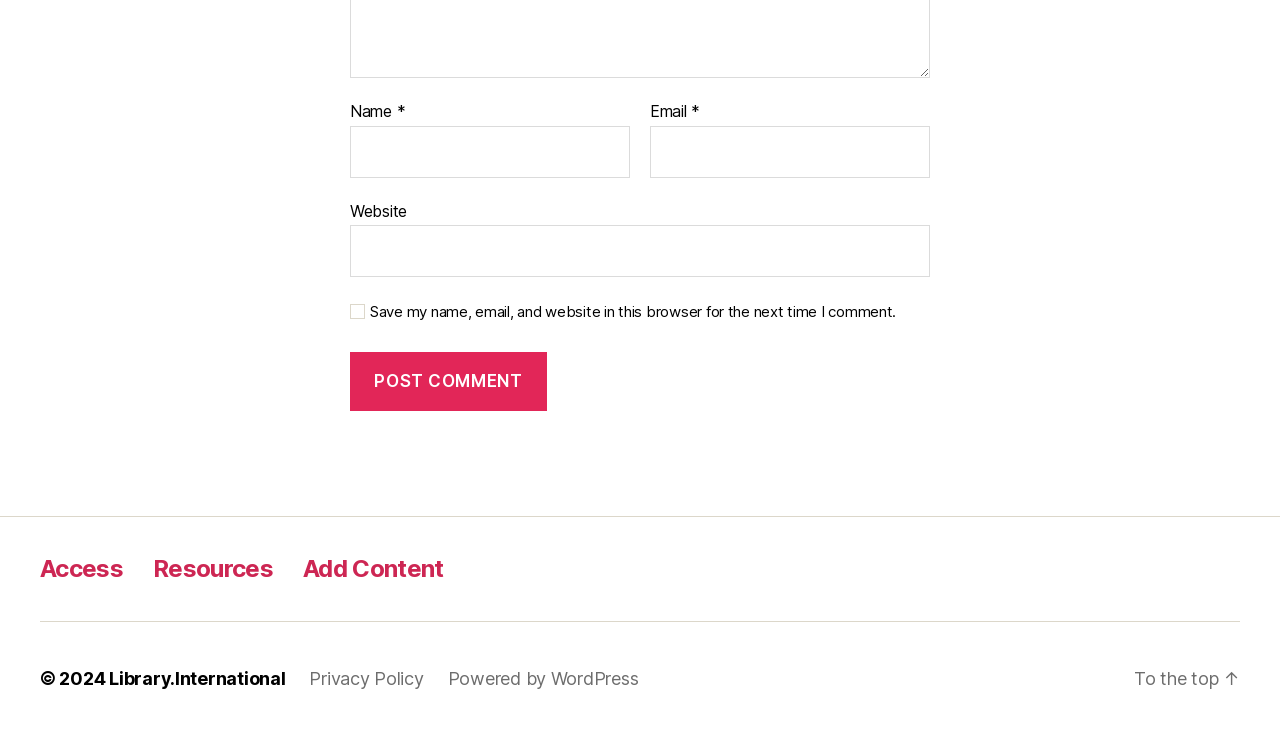Please predict the bounding box coordinates of the element's region where a click is necessary to complete the following instruction: "Input your email". The coordinates should be represented by four float numbers between 0 and 1, i.e., [left, top, right, bottom].

[0.508, 0.171, 0.727, 0.242]